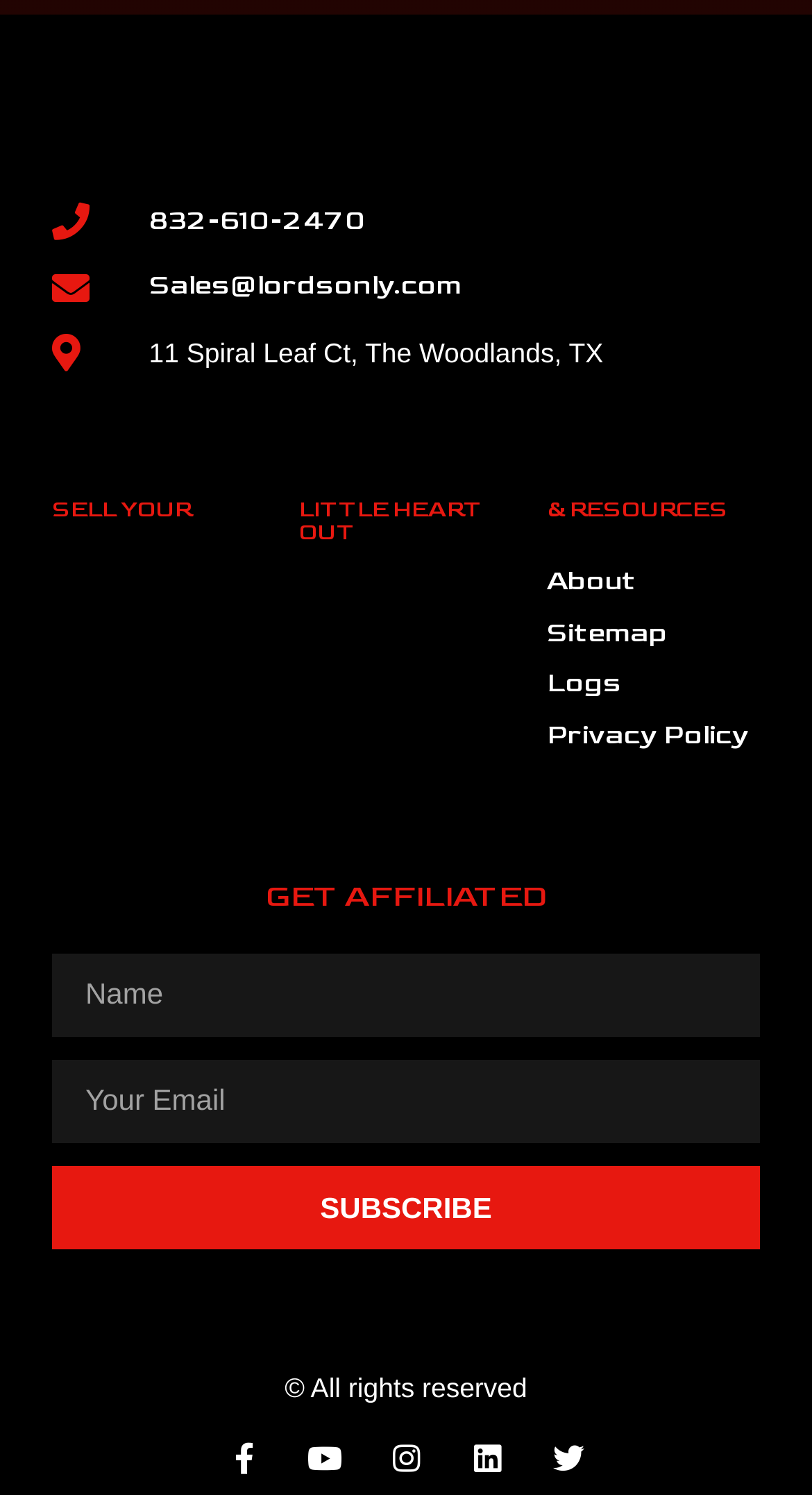Identify the bounding box for the UI element described as: "parent_node: Email name="form_fields[email]" placeholder="Your Email"". The coordinates should be four float numbers between 0 and 1, i.e., [left, top, right, bottom].

[0.064, 0.709, 0.936, 0.765]